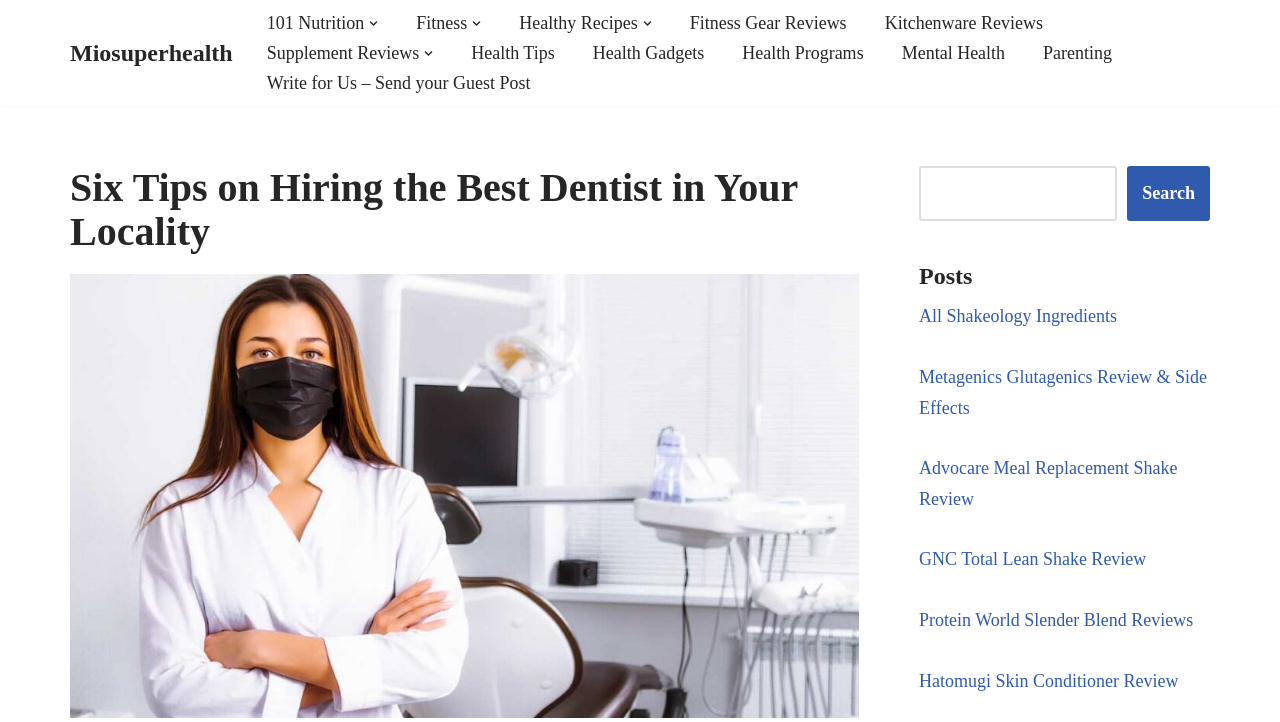Please identify the bounding box coordinates of the region to click in order to complete the given instruction: "Open the 'Primary Menu'". The coordinates should be four float numbers between 0 and 1, i.e., [left, top, right, bottom].

[0.205, 0.011, 0.945, 0.136]